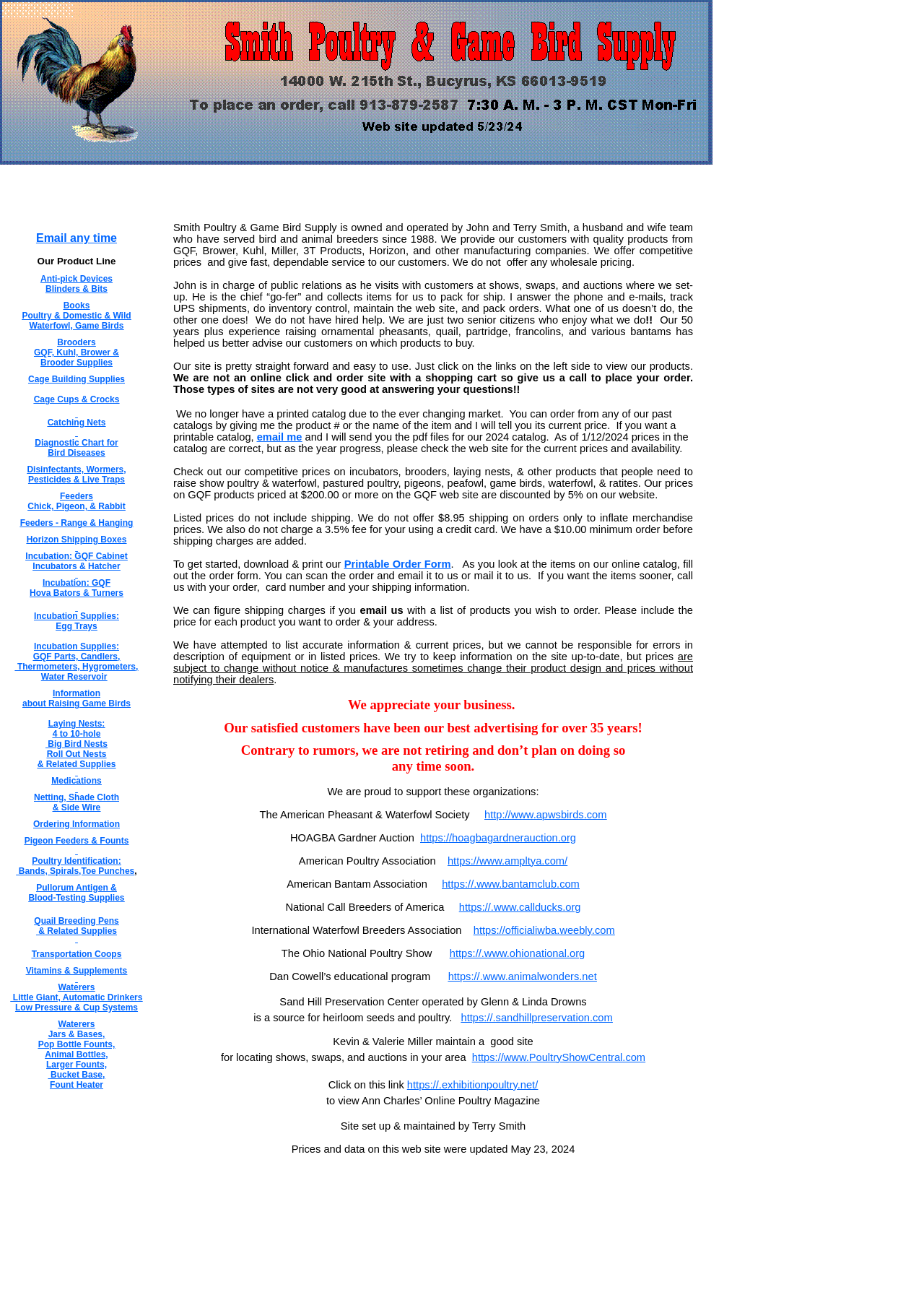Determine the coordinates of the bounding box for the clickable area needed to execute this instruction: "View Poultry & Domestic & Wild Waterfowl, Game Birds".

[0.024, 0.239, 0.142, 0.255]